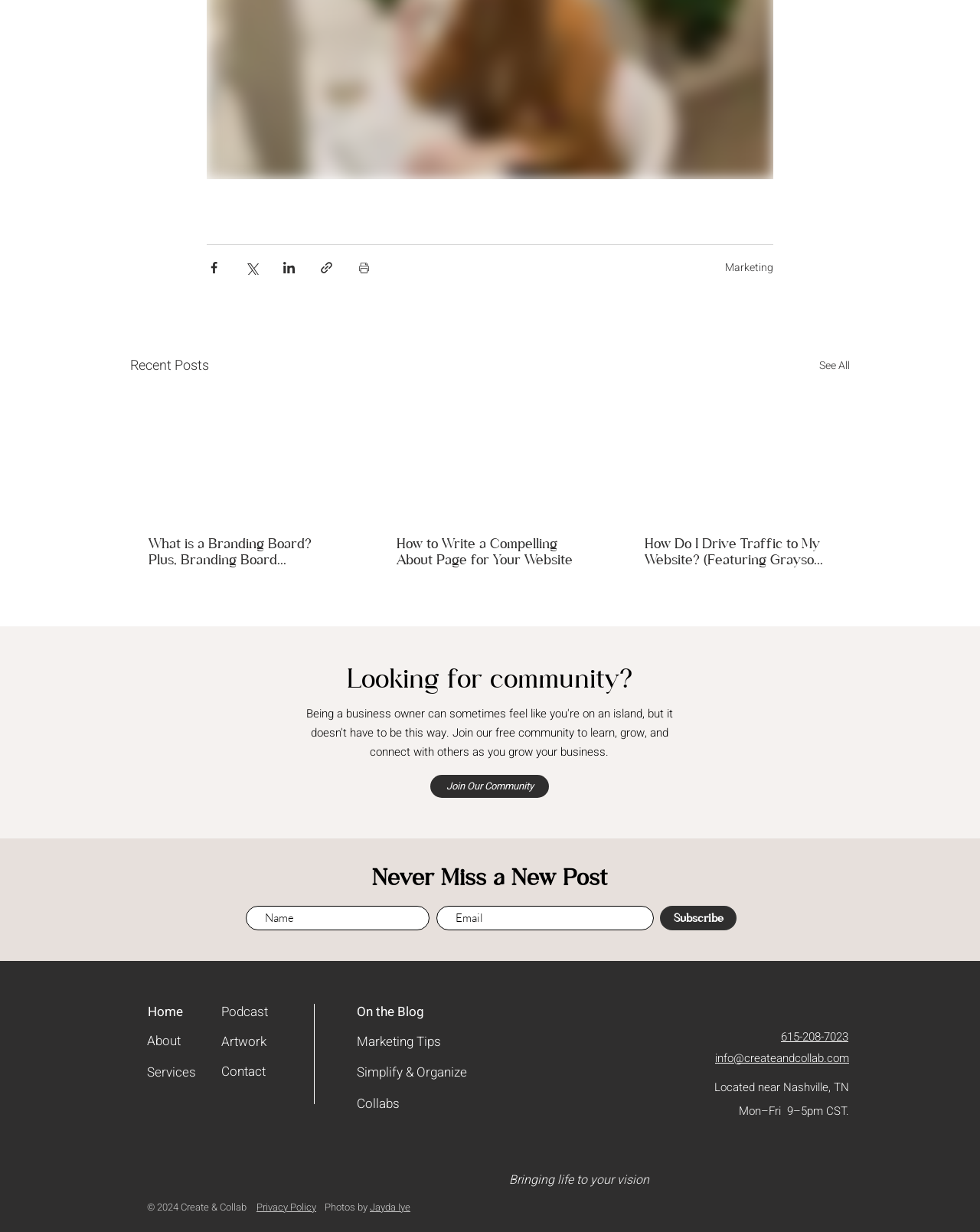What is the company's location?
Using the details from the image, give an elaborate explanation to answer the question.

The company, Create & Collab, is located near Nashville, Tennessee, as indicated by the heading 'Located near Nashville, TN' at the bottom of the page.